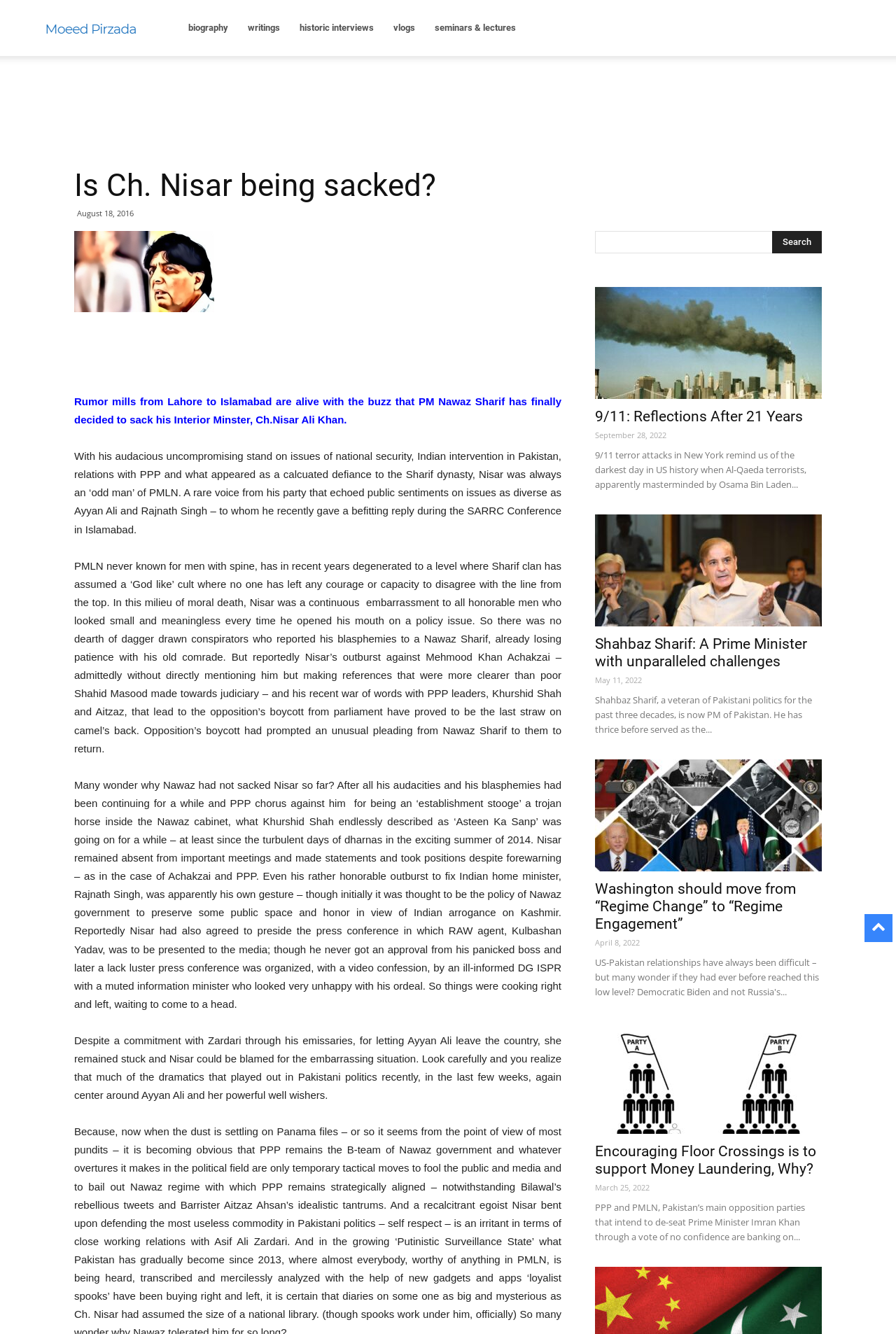Answer briefly with one word or phrase:
What is the topic of the article '9/11: Reflections After 21 Years'?

9/11 terror attacks